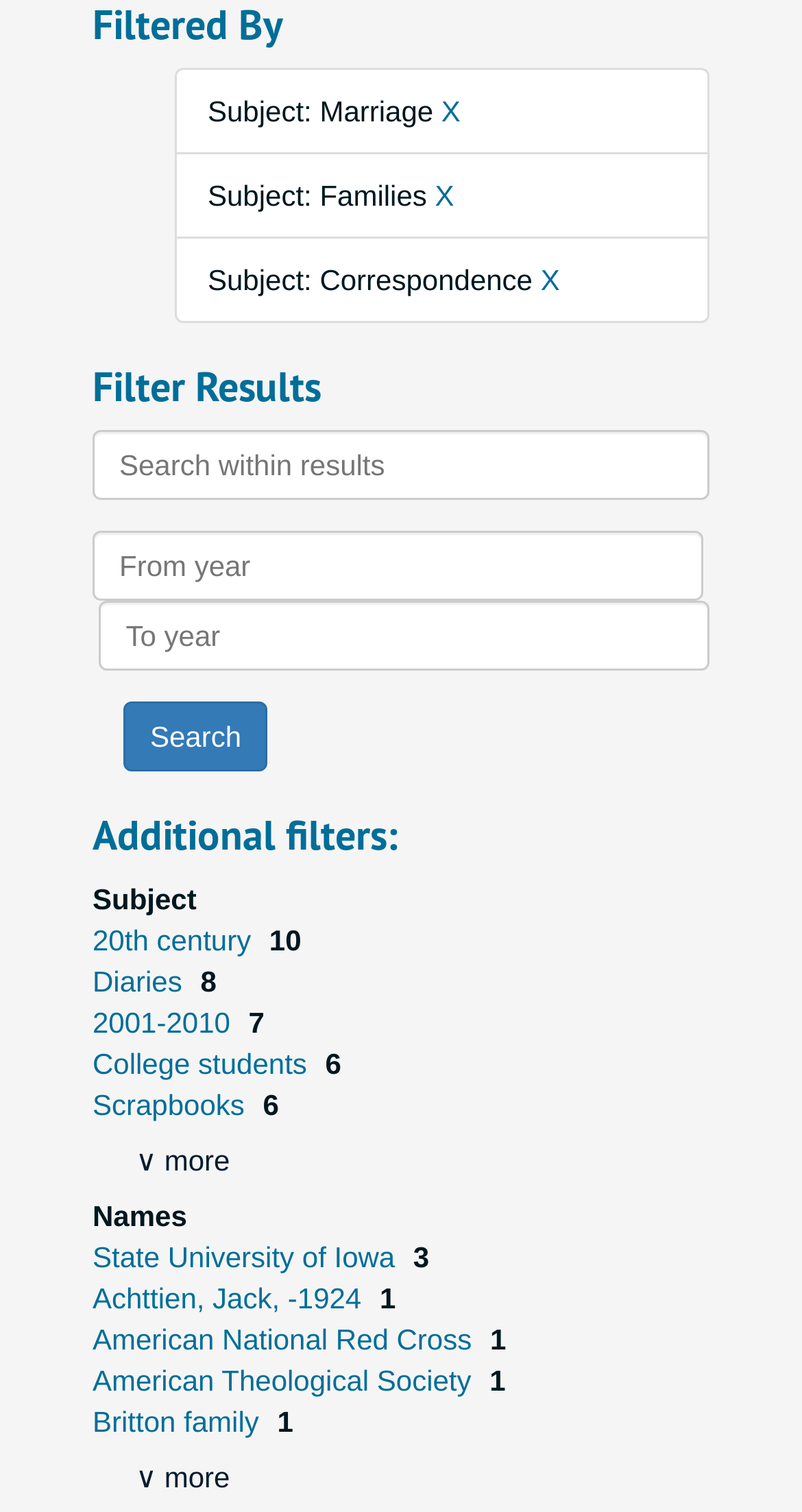Locate the bounding box coordinates of the element that should be clicked to execute the following instruction: "View article about Alstom receiving global recognition for its Sustainability and Corporate Social Responsability initiatives in Canada".

None